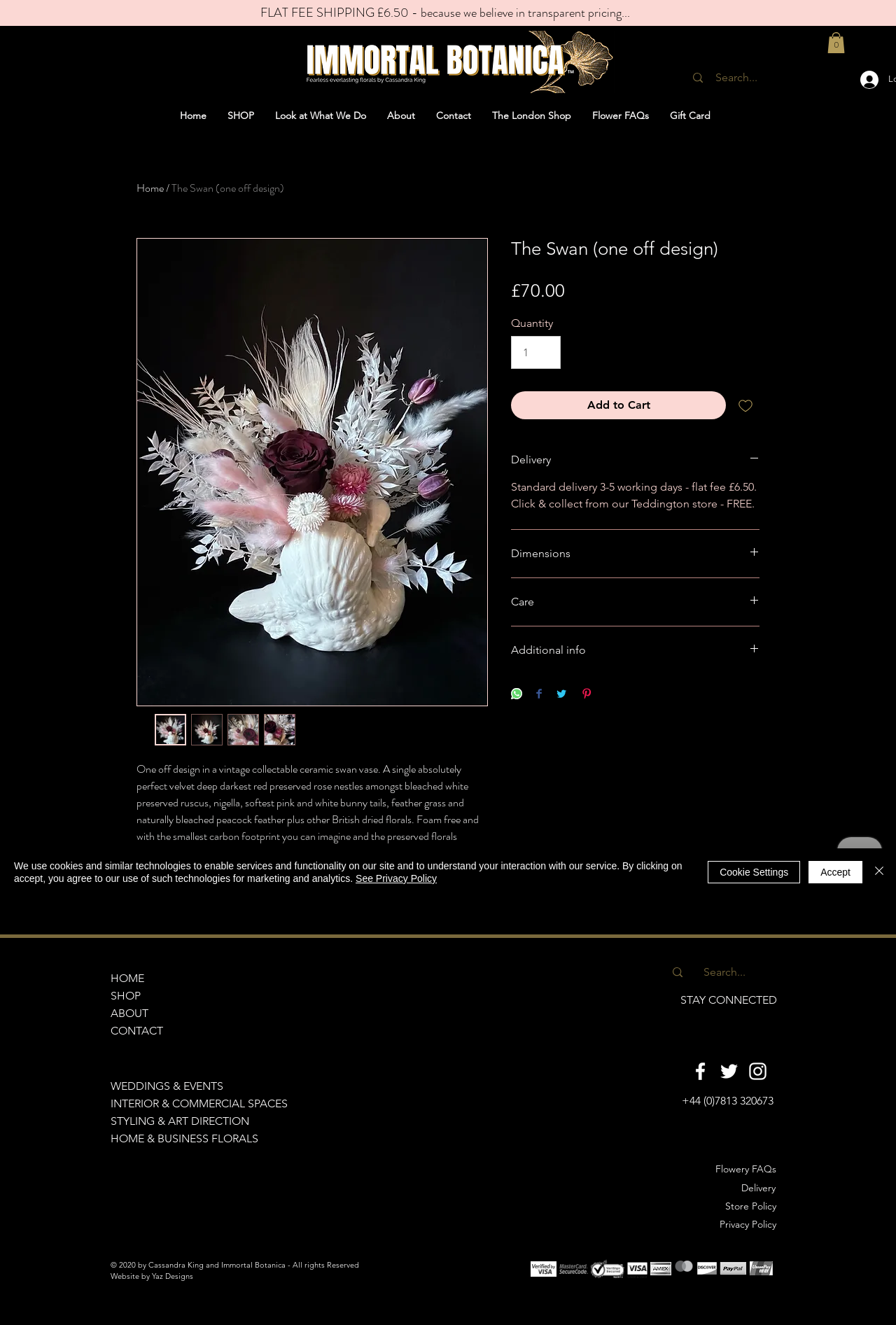Calculate the bounding box coordinates of the UI element given the description: "Dimensions".

[0.57, 0.412, 0.848, 0.423]